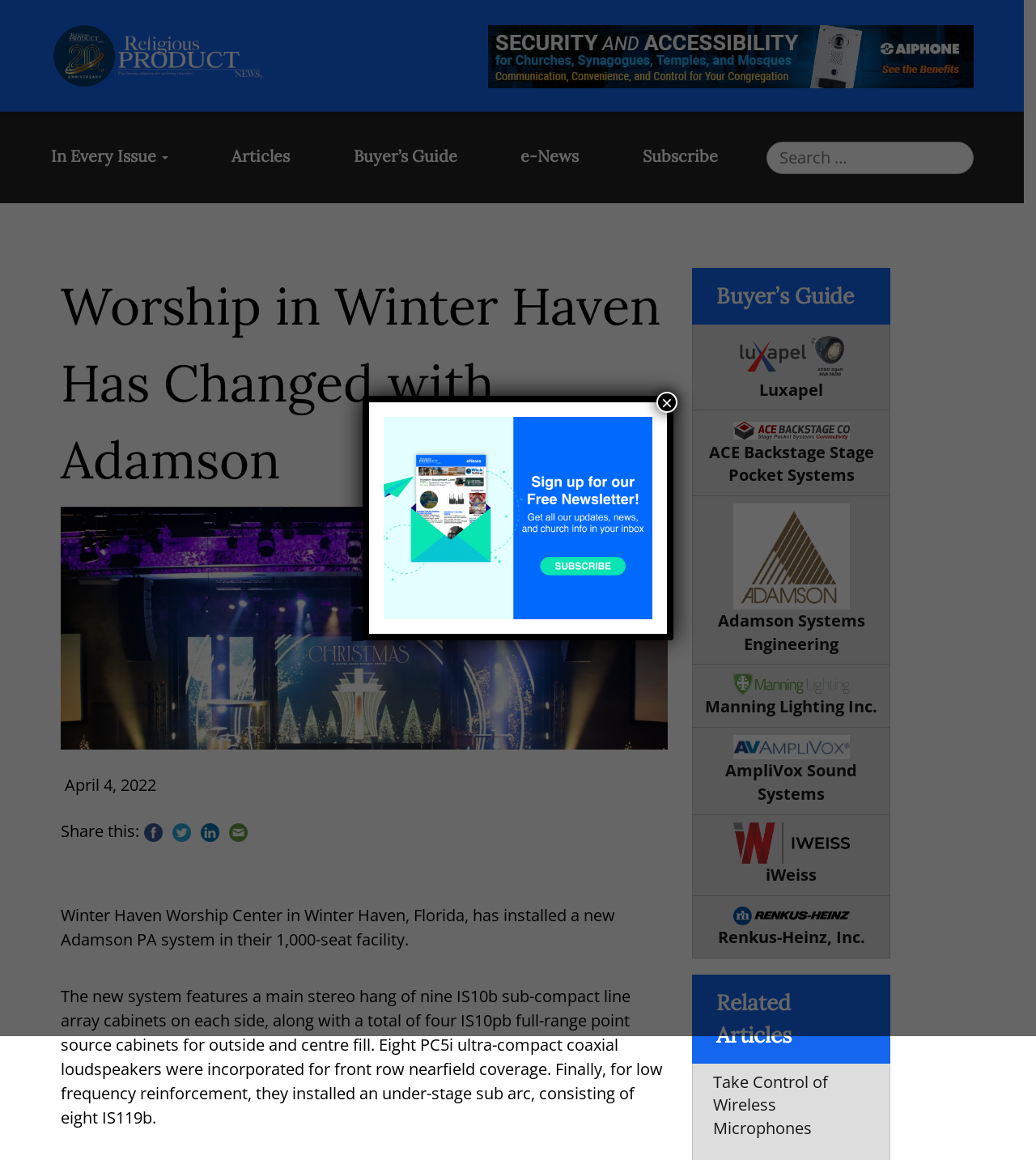Locate the bounding box coordinates of the element's region that should be clicked to carry out the following instruction: "Share this on Facebook". The coordinates need to be four float numbers between 0 and 1, i.e., [left, top, right, bottom].

[0.134, 0.707, 0.162, 0.726]